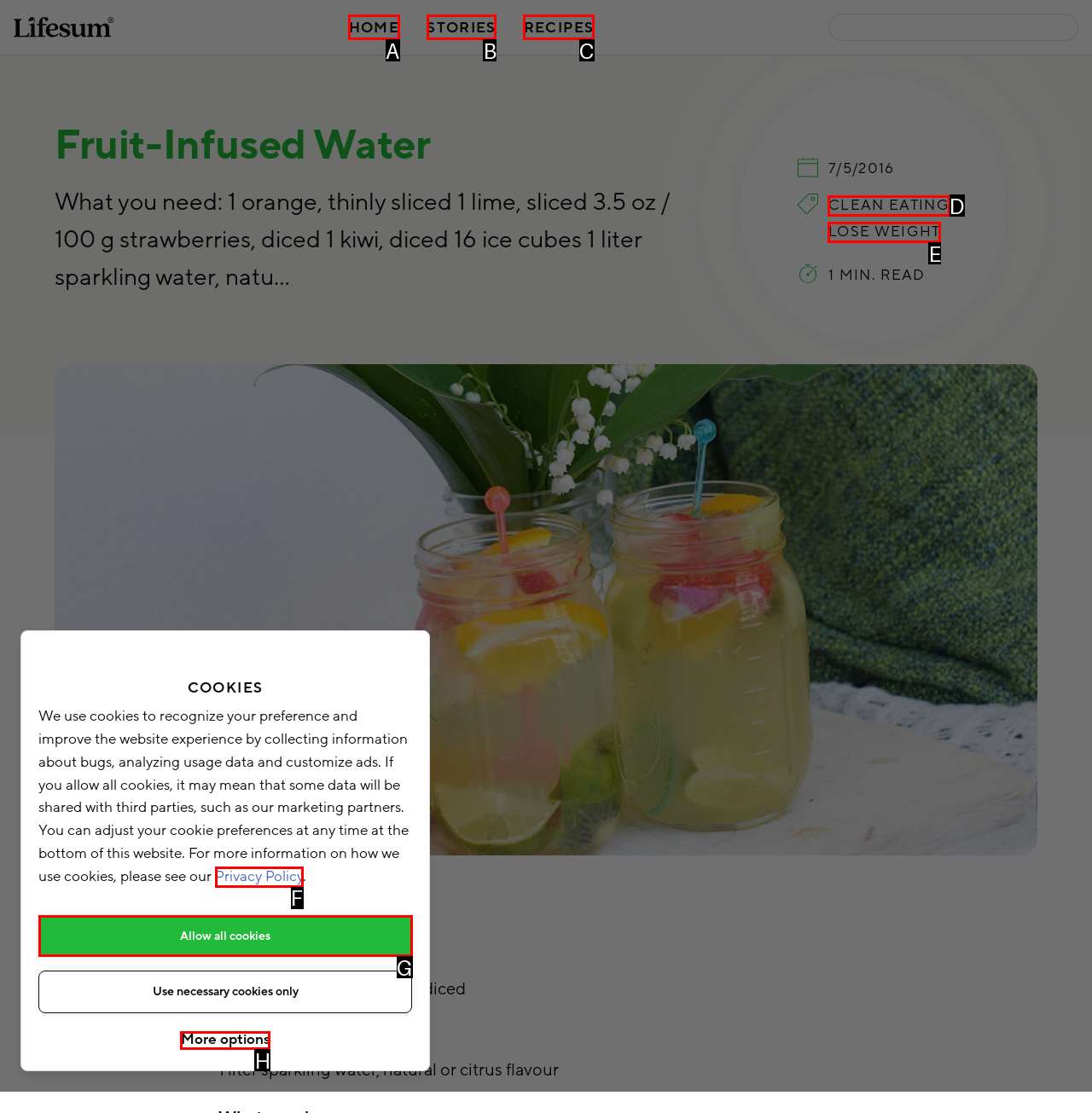Look at the description: Allow all cookies
Determine the letter of the matching UI element from the given choices.

G